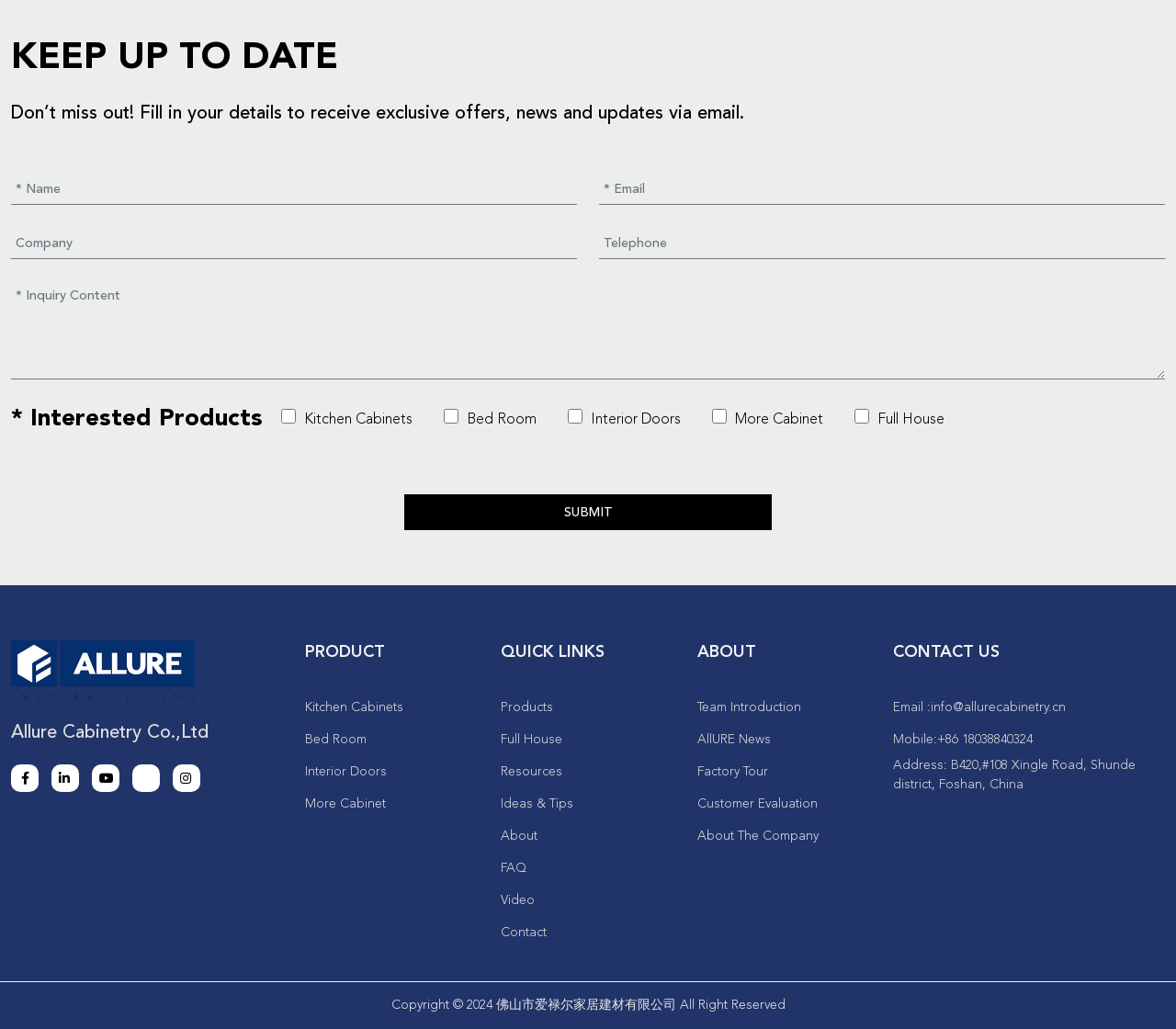Find the bounding box coordinates of the element you need to click on to perform this action: 'Click the SUBMIT button'. The coordinates should be represented by four float values between 0 and 1, in the format [left, top, right, bottom].

[0.344, 0.481, 0.656, 0.515]